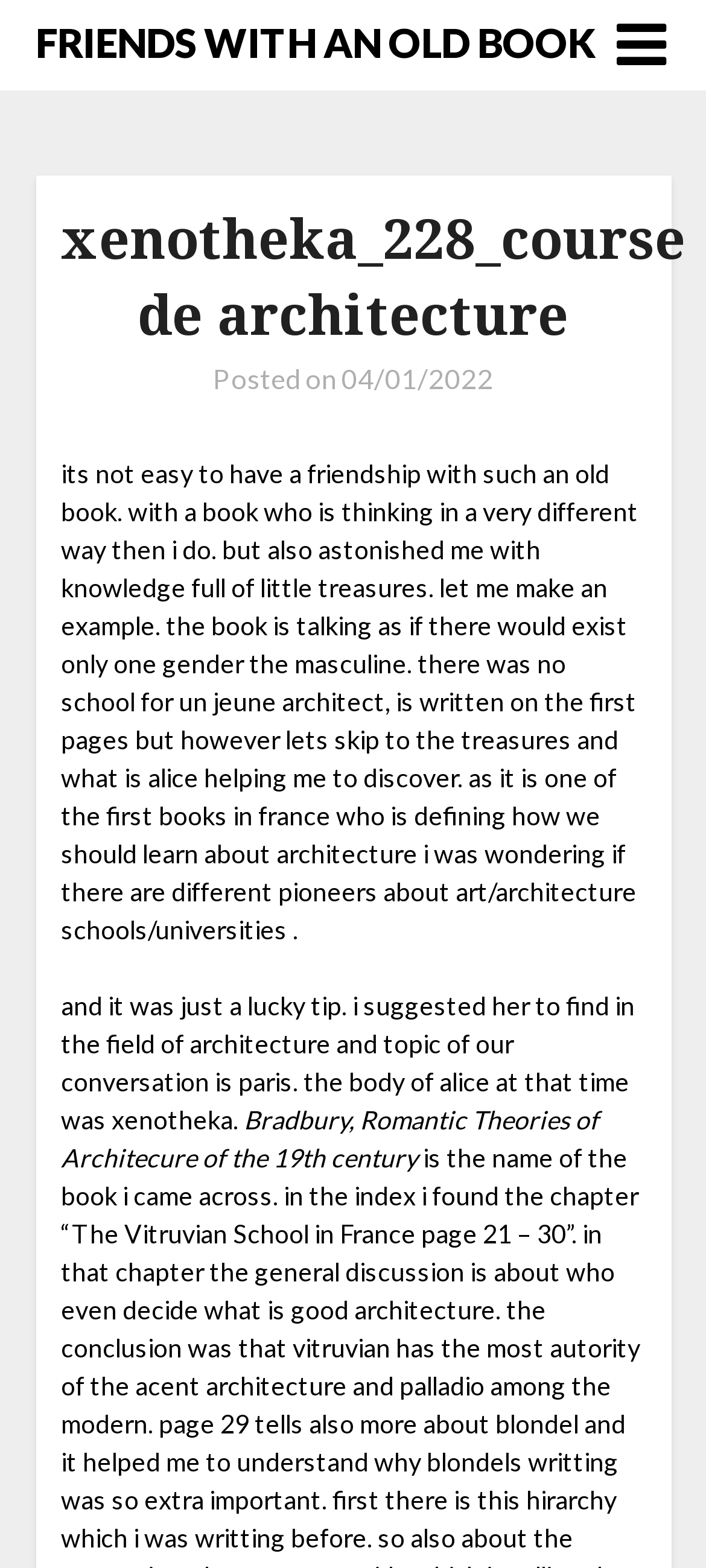Give the bounding box coordinates for the element described by: "04/01/202204/11/2022".

[0.483, 0.231, 0.699, 0.252]